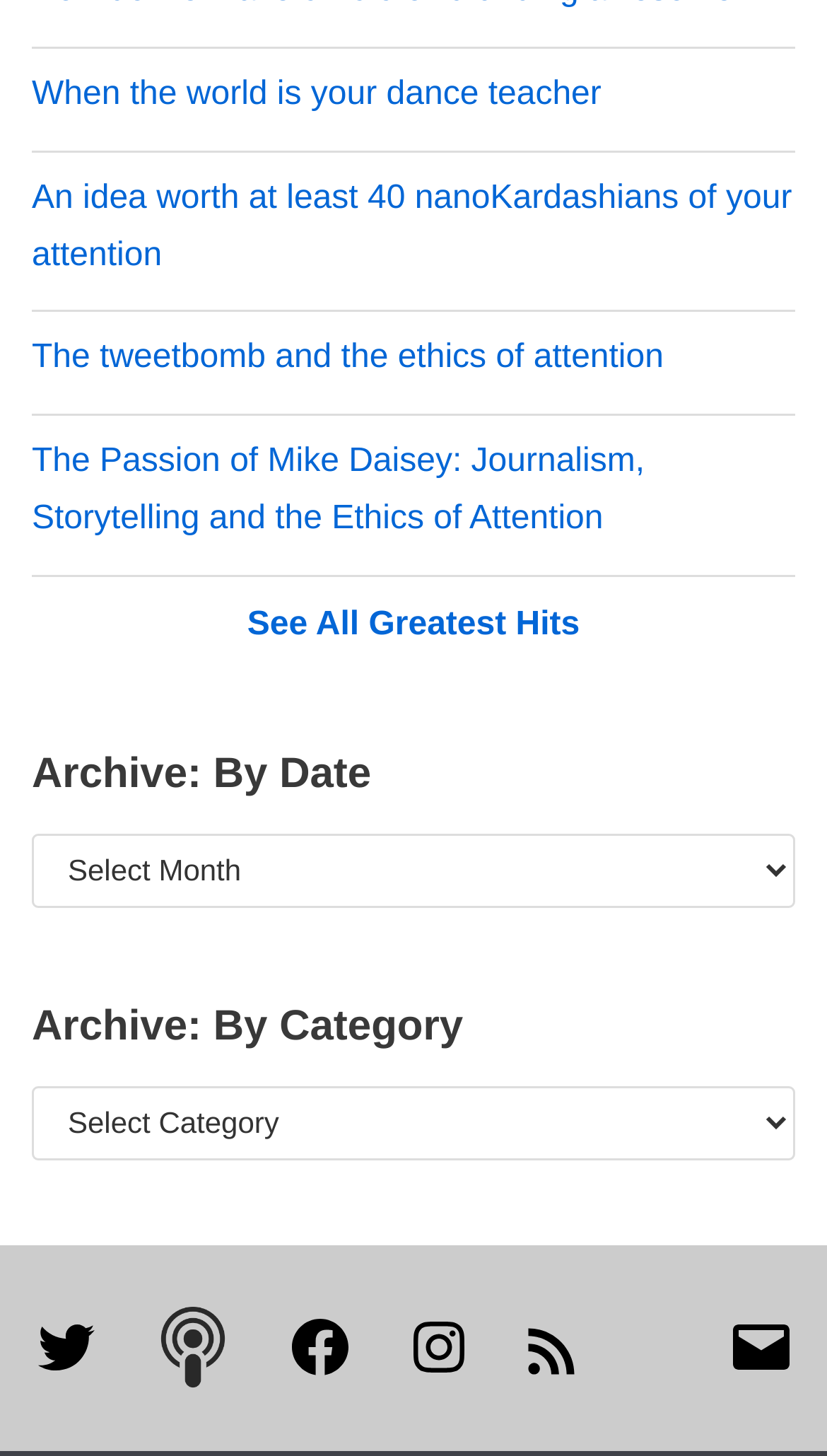Use a single word or phrase to answer the question:
How many social media links are there at the bottom of the page?

5